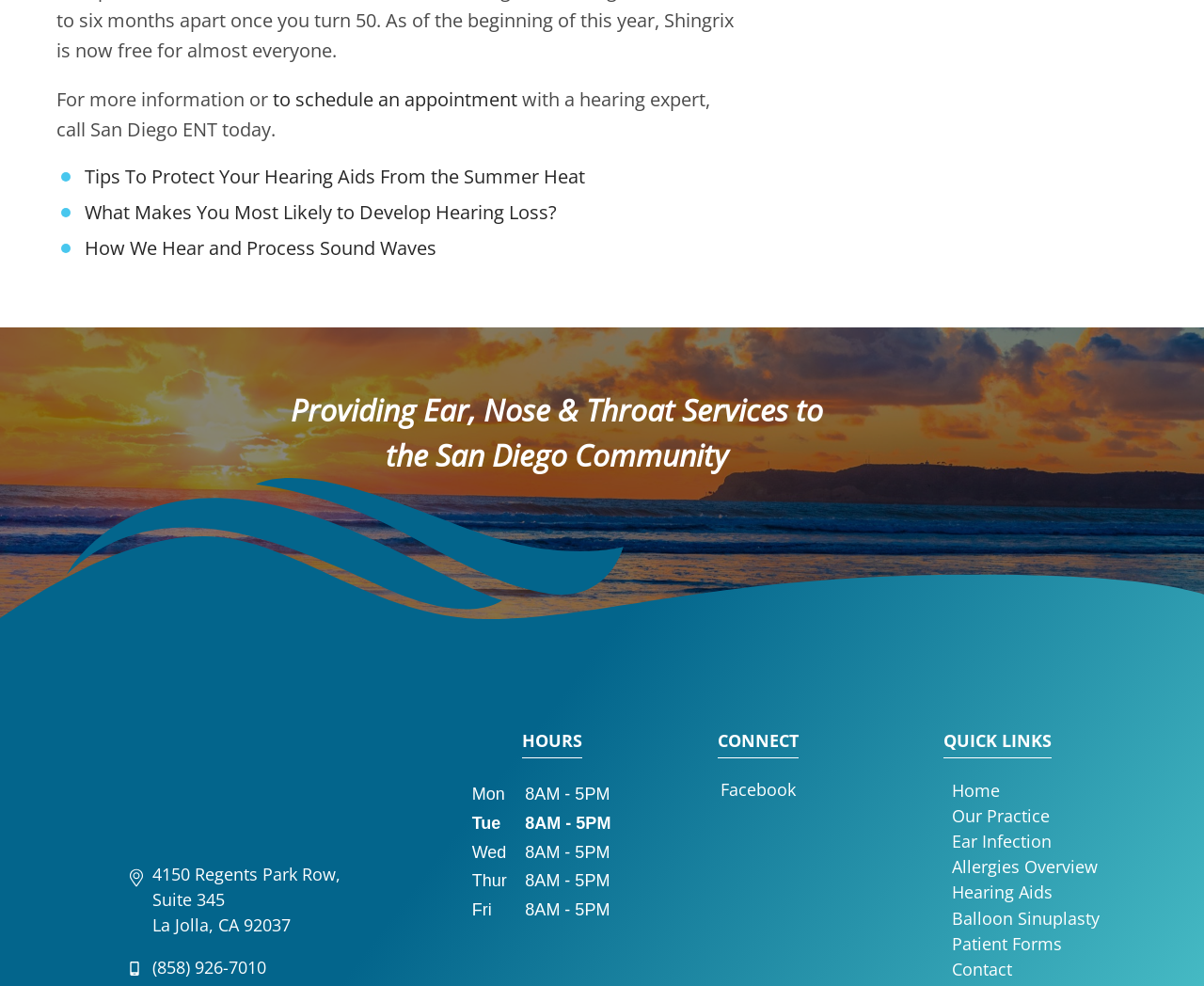How can you contact the ENT service provider?
Examine the image and provide an in-depth answer to the question.

The contact information can be found in the middle of the page, which includes the phone number (858) 926-7010. You can also schedule an appointment by calling this number.